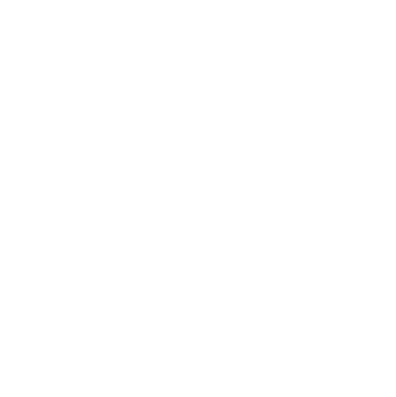Generate a comprehensive description of the image.

The image illustrates a distinctive black icon representing an award or recognition symbol, specifically designed for visibility and recognition purposes. It accompanies the segment titled "Preisträger:in Gerda Matzel beim CSD Empfang 2023," which translates to "Awardee Gerda Matzel at the CSD Reception 2023." This reception likely celebrates contributions to the queer community, emphasizing the importance of visibility and acknowledgment at events like the Christopher Street Day (CSD) celebrations. The icon serves as a visual cue highlighting honors and achievements, complementing the theme of the event centered on queer commitment and community support.